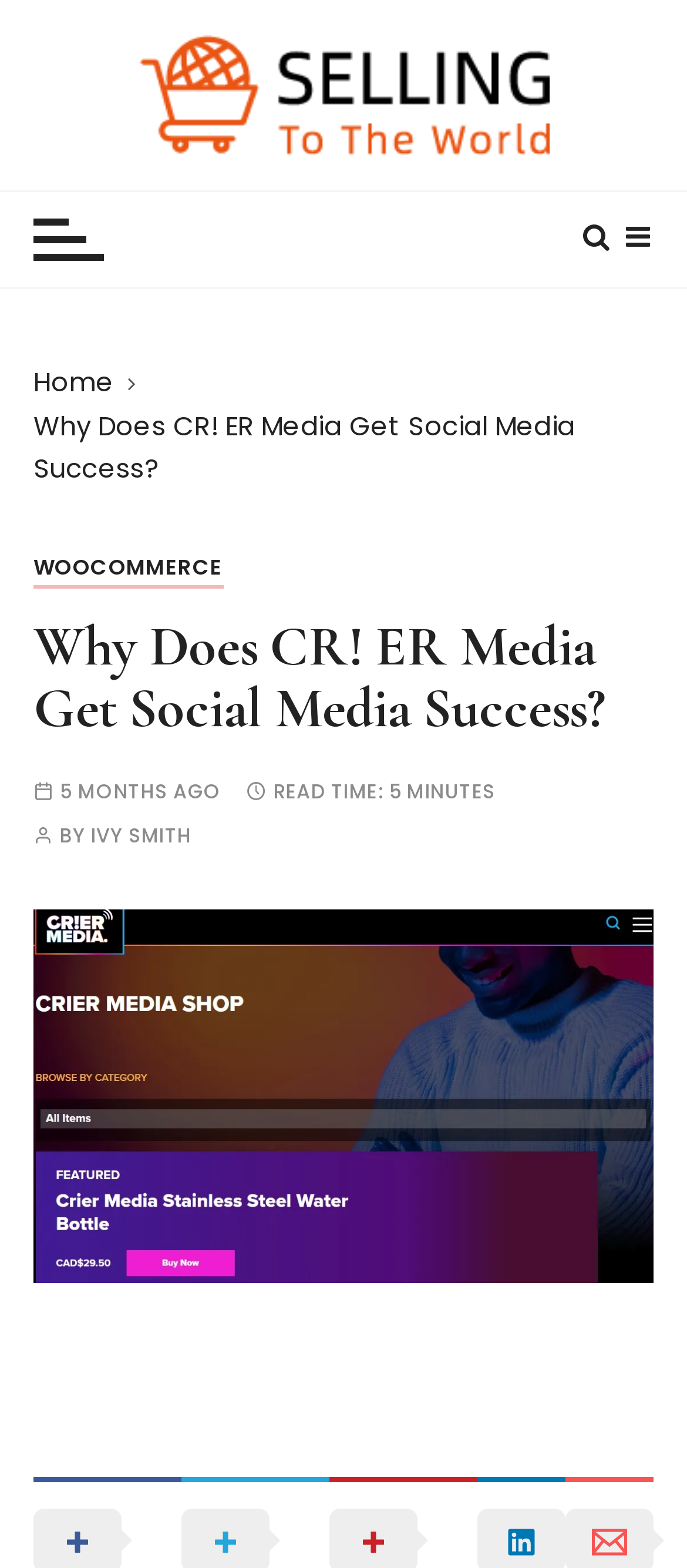Find the bounding box of the UI element described as follows: "Ivy Smith".

[0.132, 0.527, 0.279, 0.54]